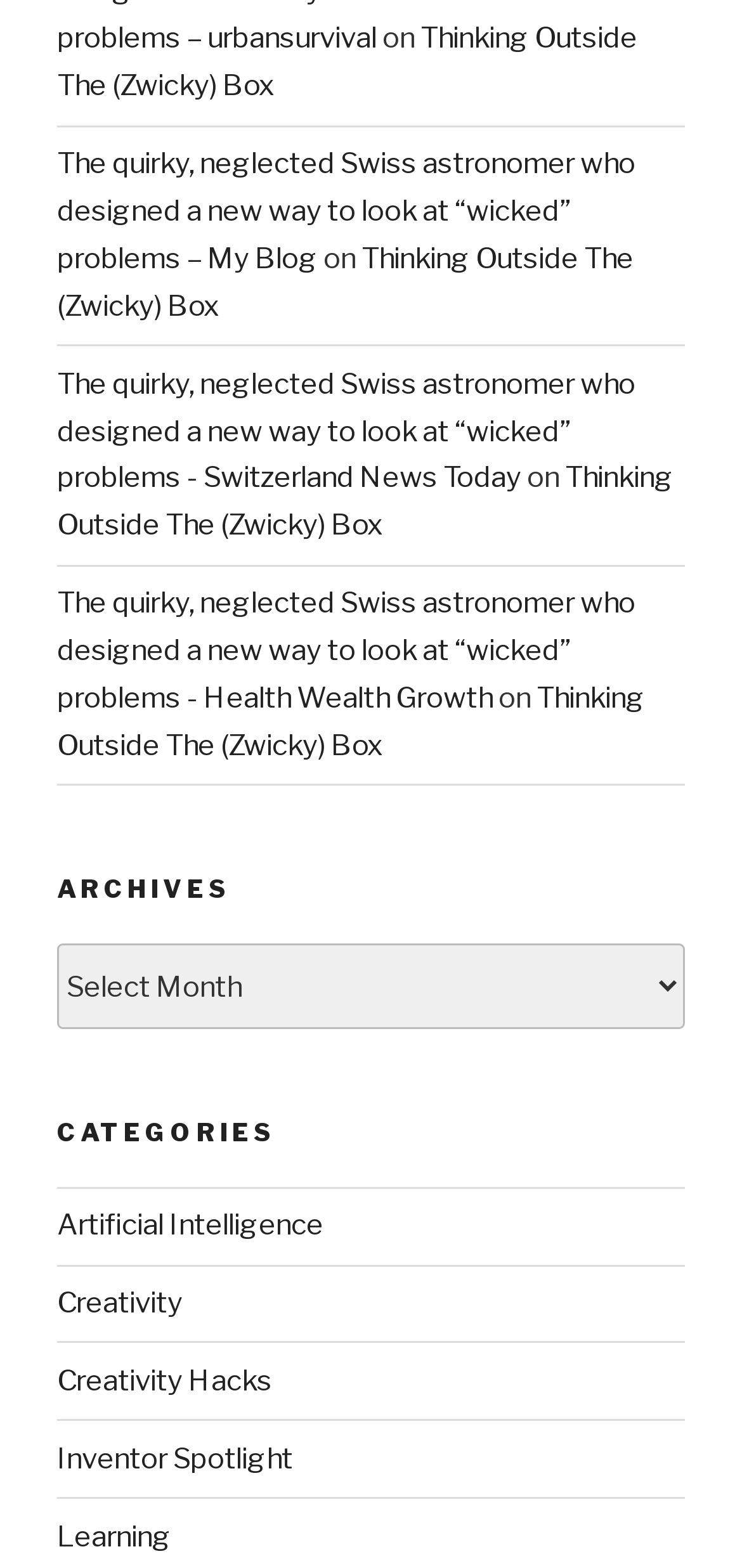How many links are there on the webpage?
Using the screenshot, give a one-word or short phrase answer.

7